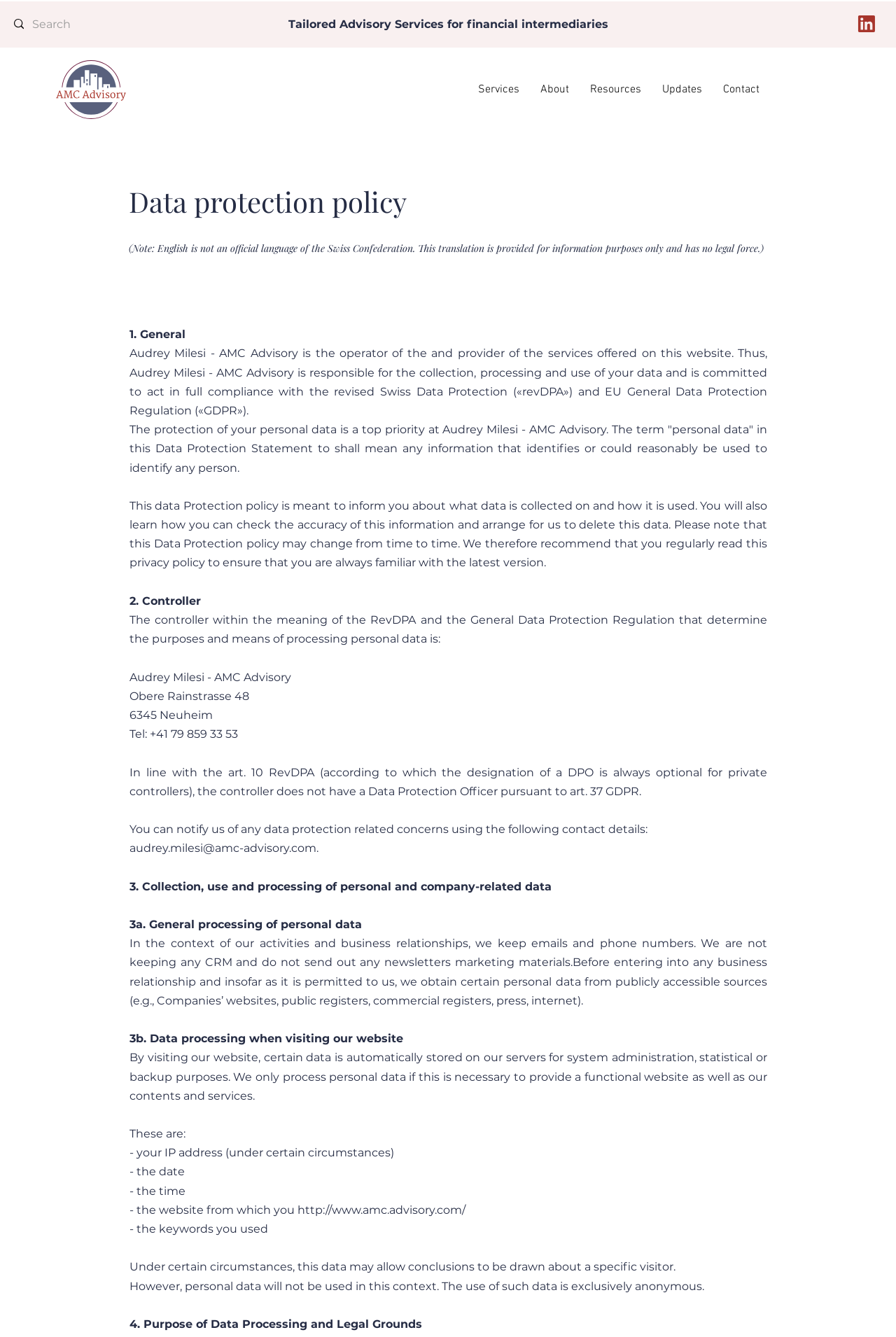Using the information in the image, give a comprehensive answer to the question: 
What is the name of the operator of this website?

The answer can be found in the section '2. Controller' where it is stated that 'The controller within the meaning of the RevDPA and the General Data Protection Regulation that determine the purposes and means of processing personal data is: Audrey Milesi - AMC Advisory'.